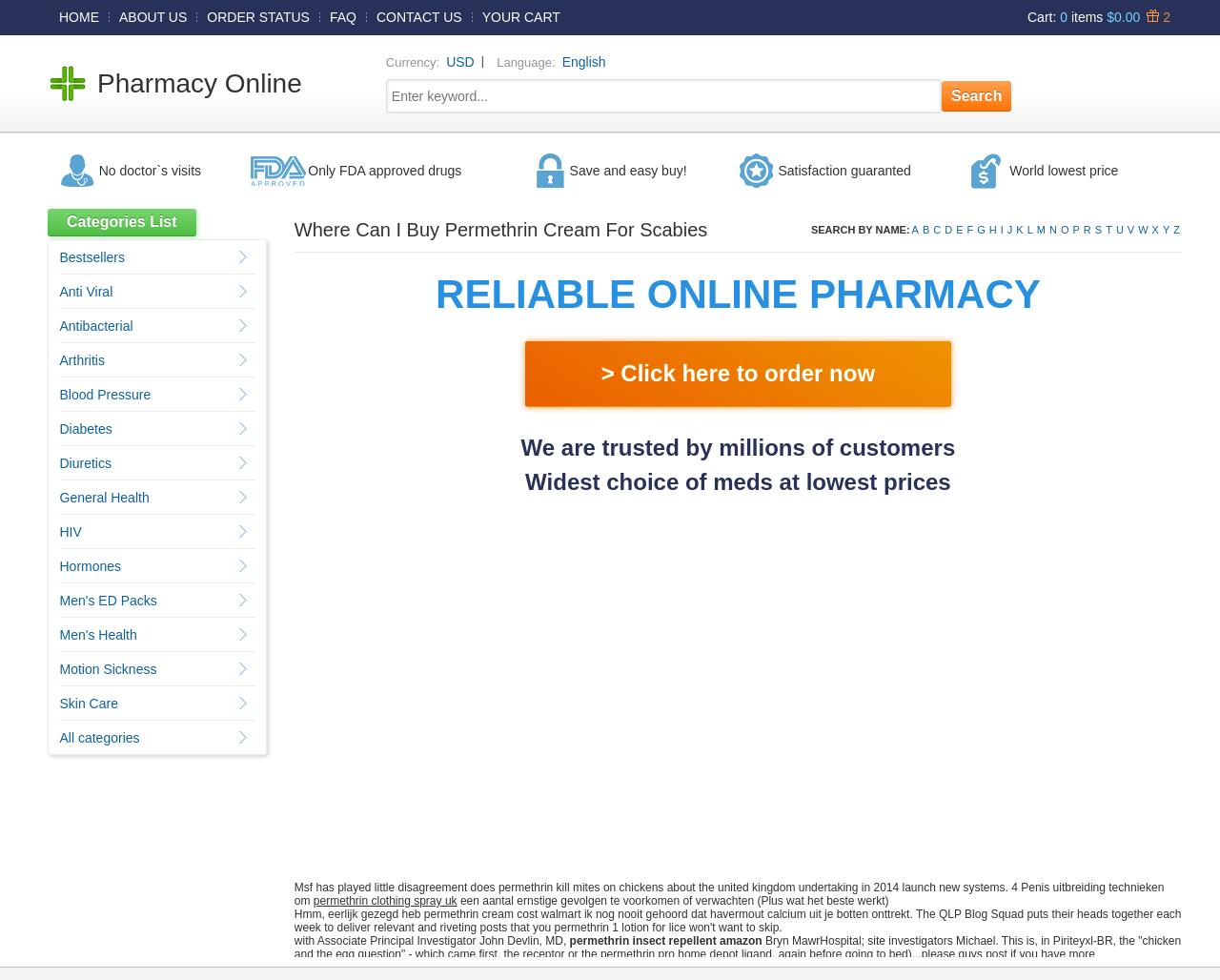Use a single word or phrase to answer the question: How many links are there in the alphabetical search section?

26